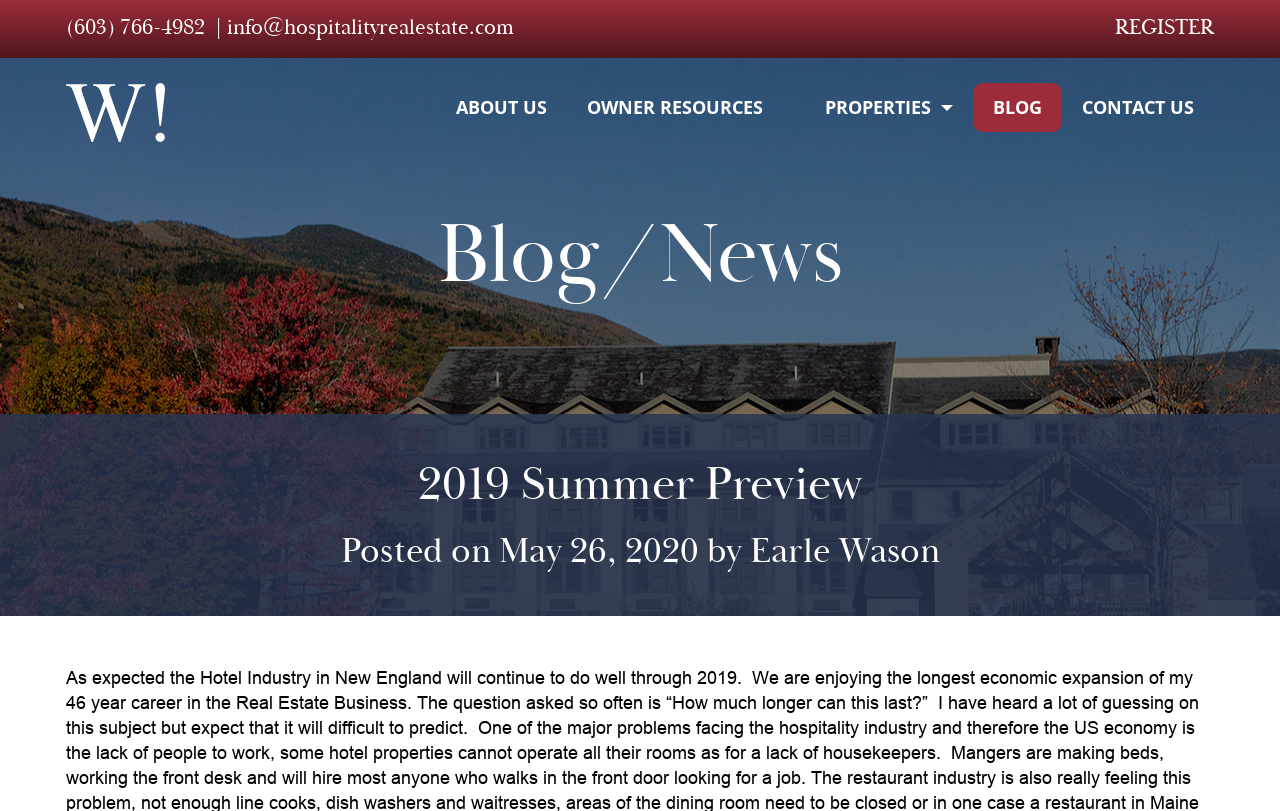Please identify the bounding box coordinates of where to click in order to follow the instruction: "Read the blog".

[0.0, 0.264, 1.0, 0.369]